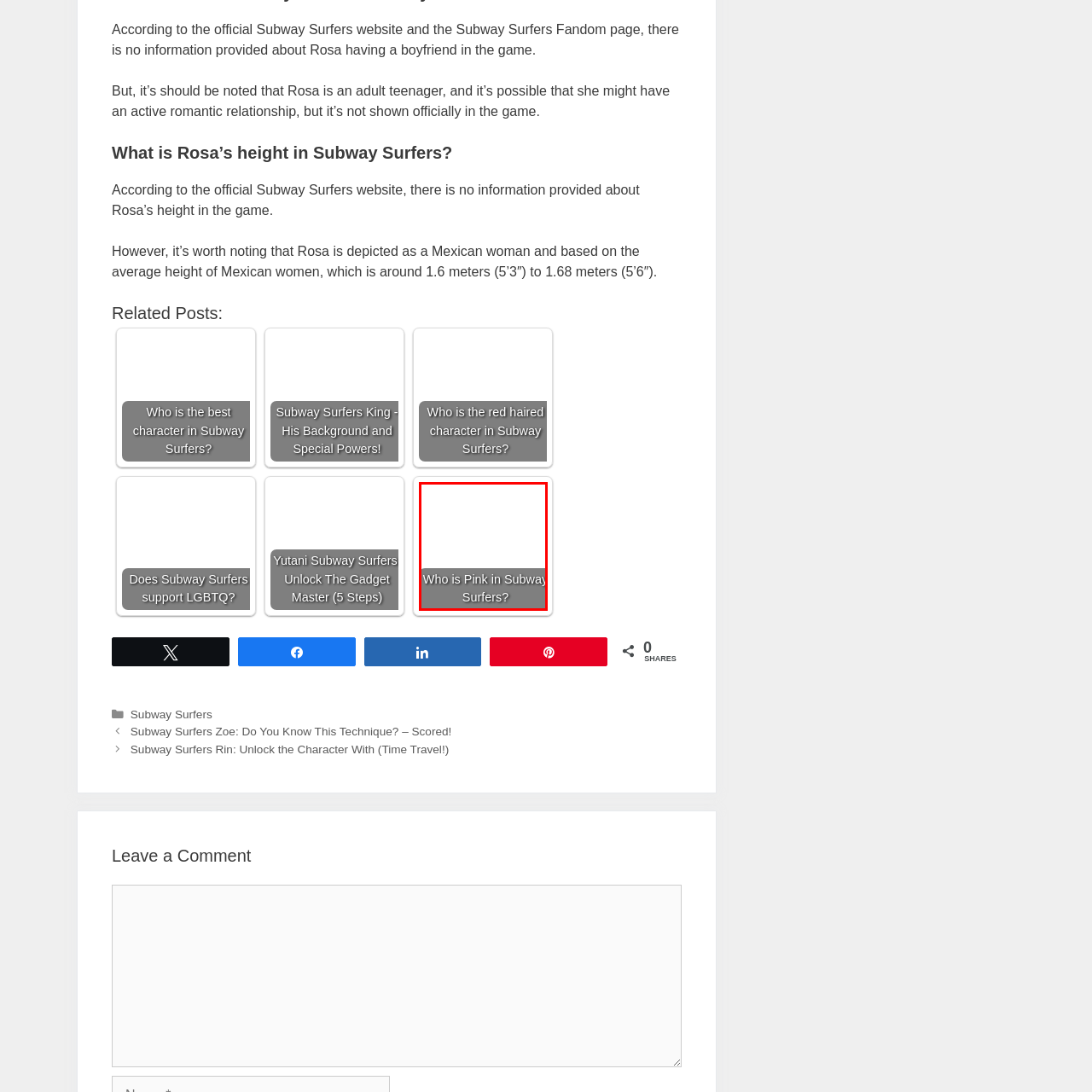What is Subway Surfers recognized for?
Look at the image enclosed by the red bounding box and give a detailed answer using the visual information available in the image.

Subway Surfers is recognized for its vibrant characters that players can unlock and navigate through various subway environments while avoiding obstacles, which is a key feature of the game.